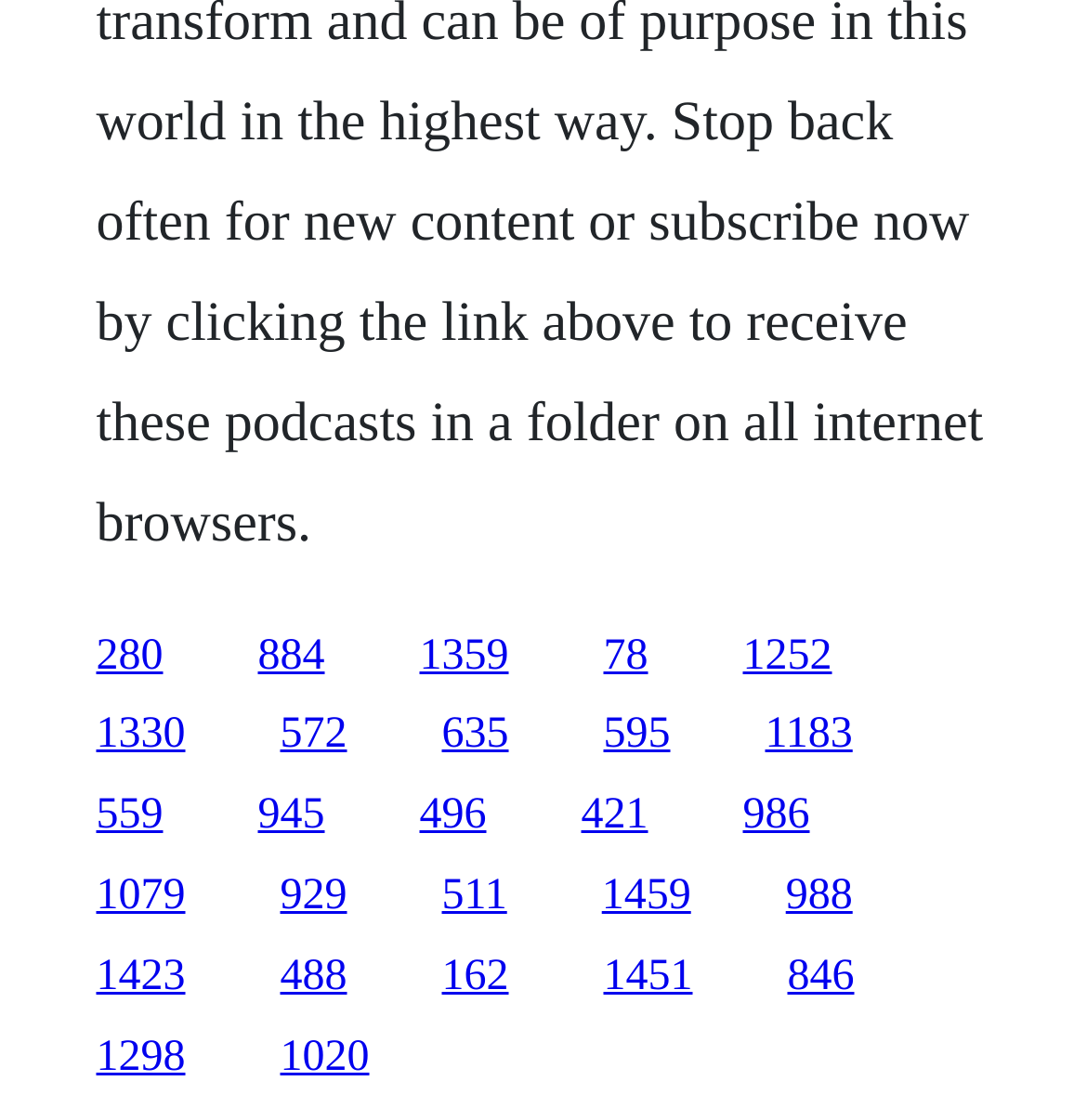How many links are on the webpage?
Give a one-word or short-phrase answer derived from the screenshot.

25